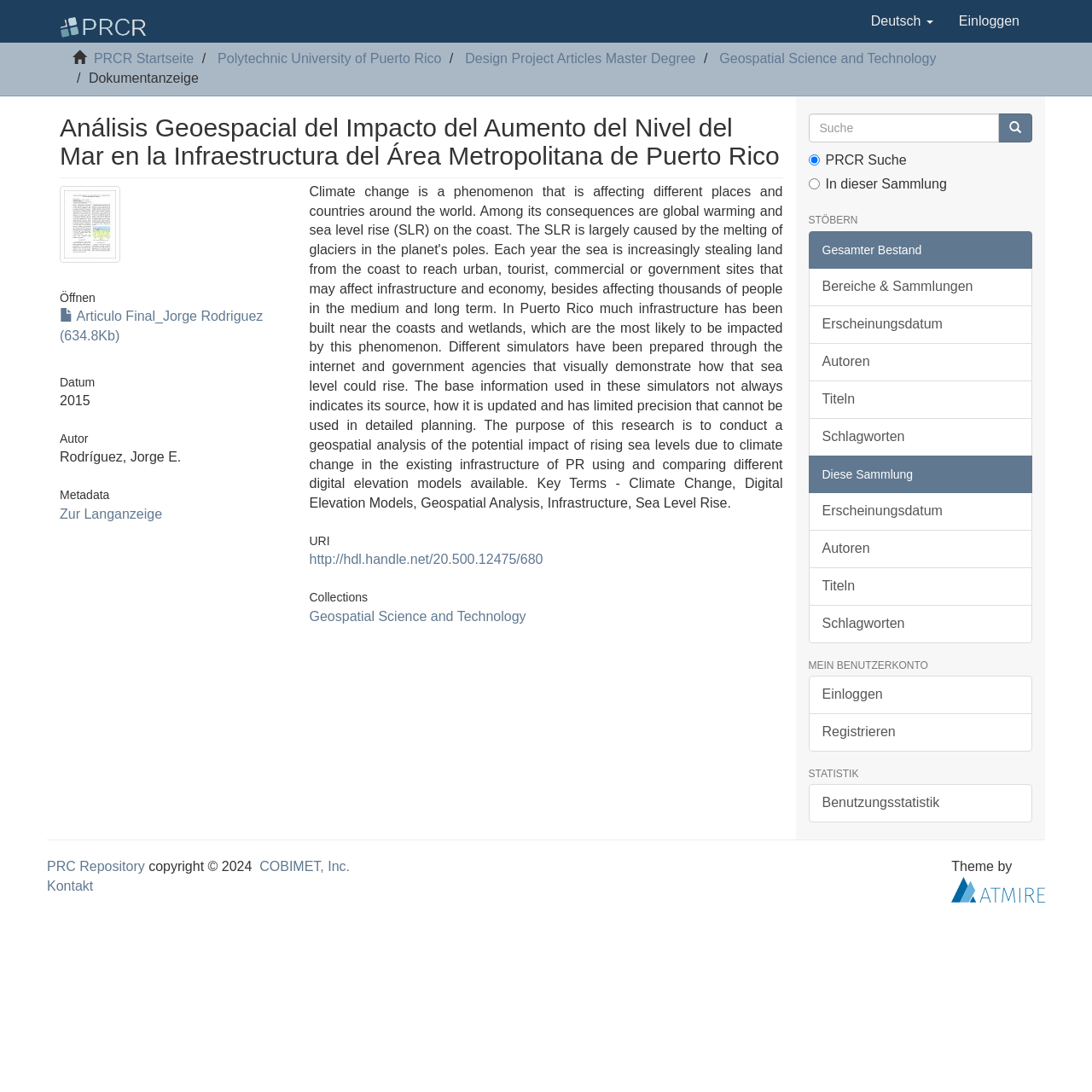Please find the bounding box coordinates of the element that must be clicked to perform the given instruction: "Listen to the IPG & Middle East Institute report". The coordinates should be four float numbers from 0 to 1, i.e., [left, top, right, bottom].

None